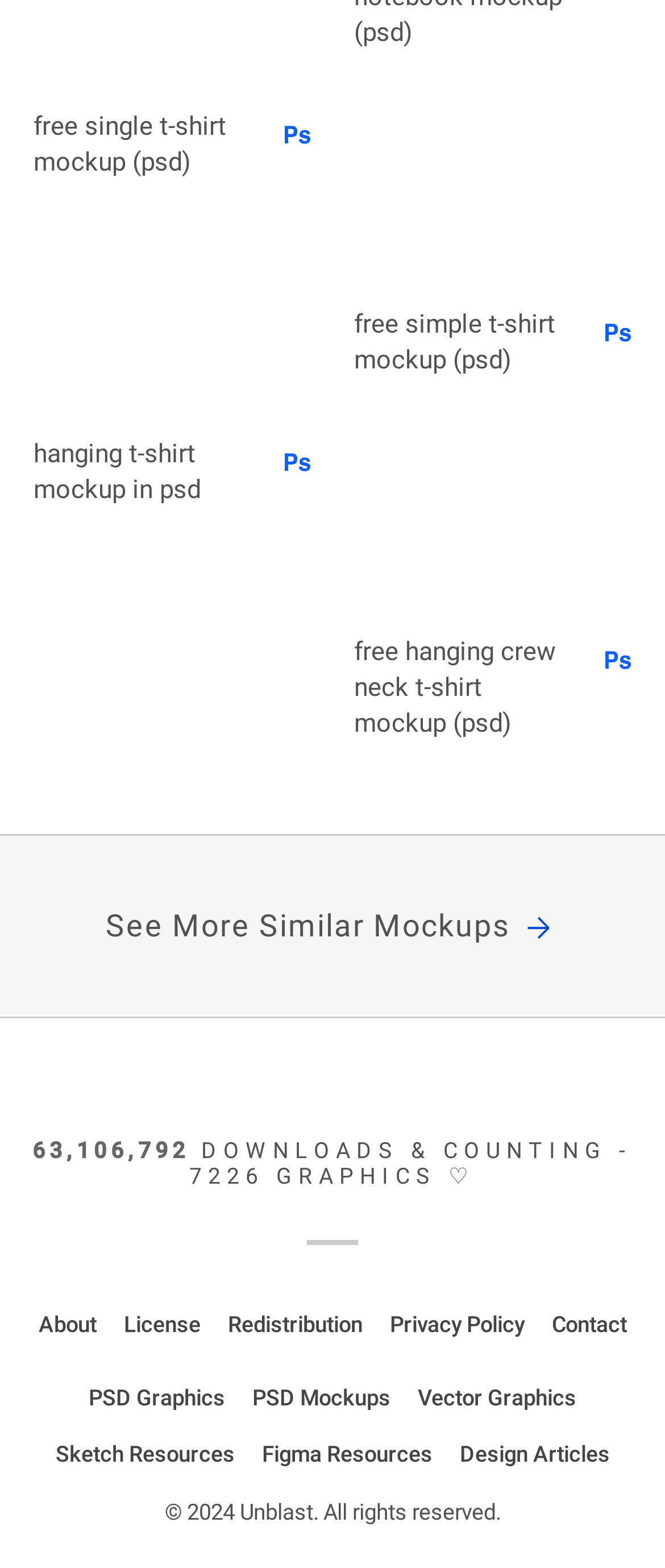What is the name of the website?
Answer the question with a single word or phrase derived from the image.

Unblast